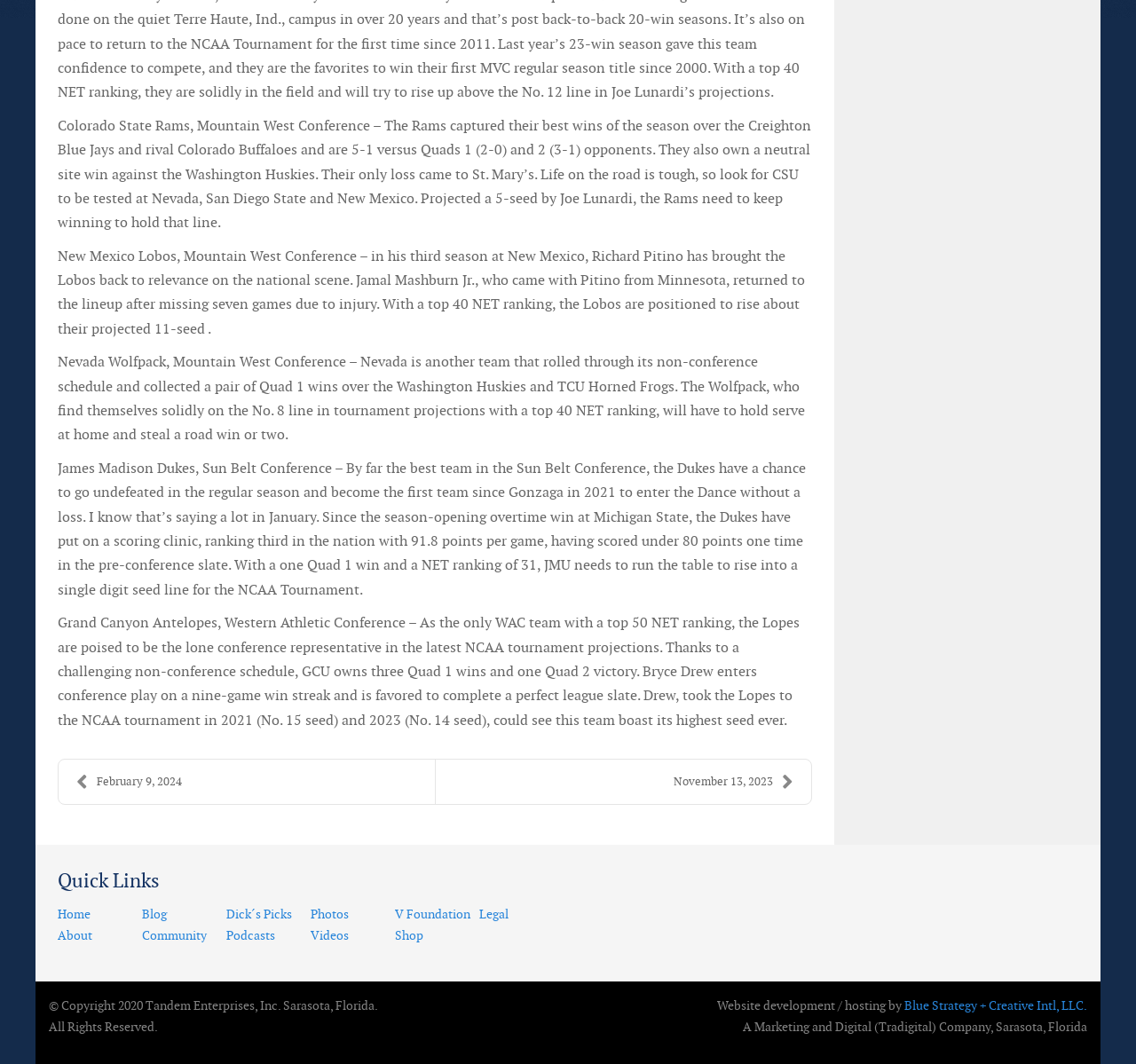Specify the bounding box coordinates of the element's area that should be clicked to execute the given instruction: "Open 'New Moon' meditation session". The coordinates should be four float numbers between 0 and 1, i.e., [left, top, right, bottom].

None